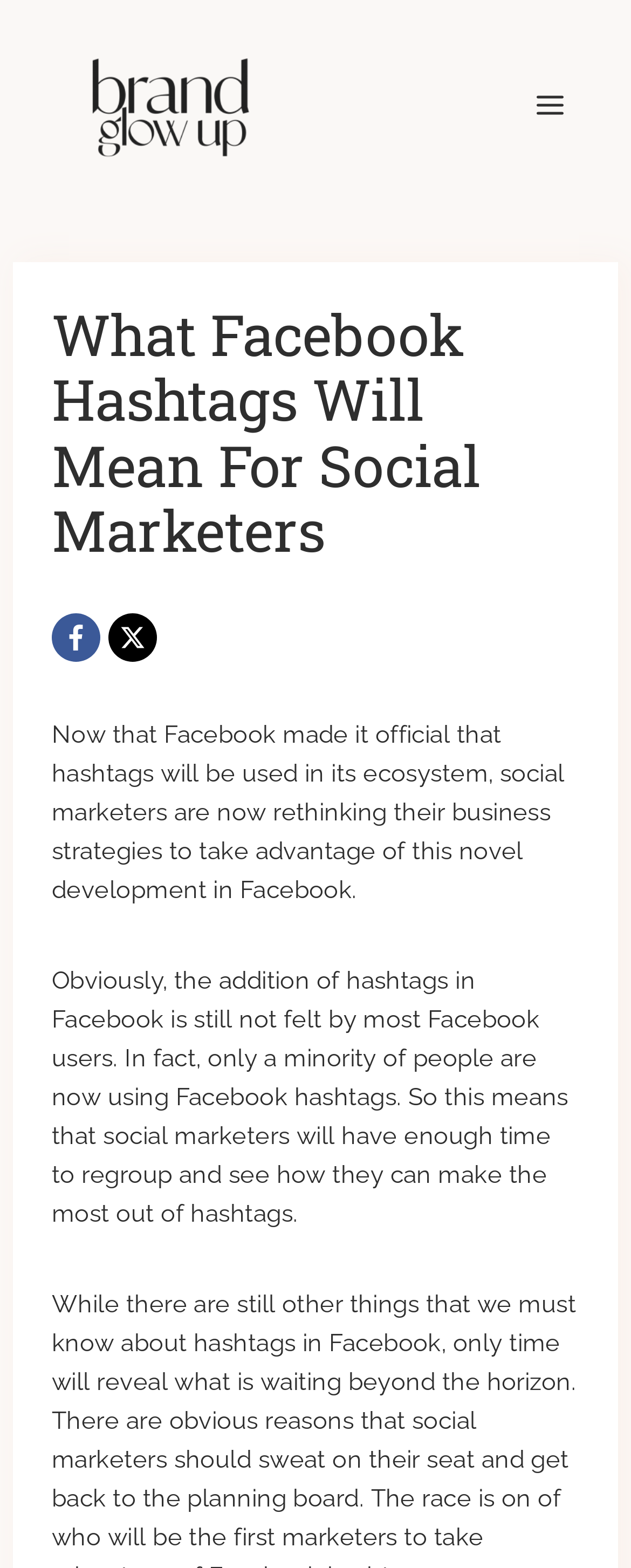Use a single word or phrase to respond to the question:
What is the current state of Facebook hashtag usage?

Minority of users